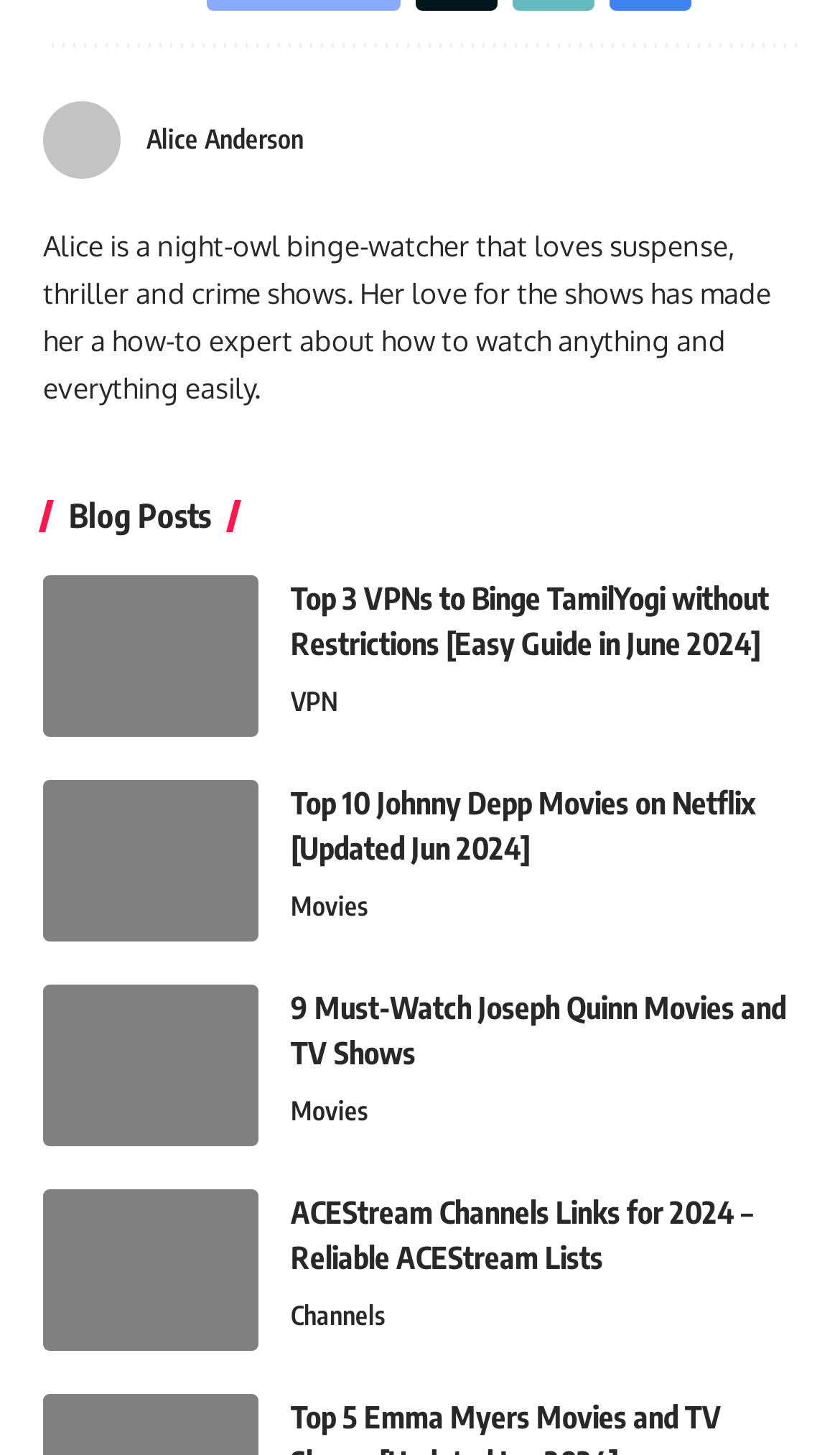How many blog posts are listed?
Offer a detailed and full explanation in response to the question.

The webpage contains four blog post links, each with a heading and an image, which suggests that there are four blog posts listed.